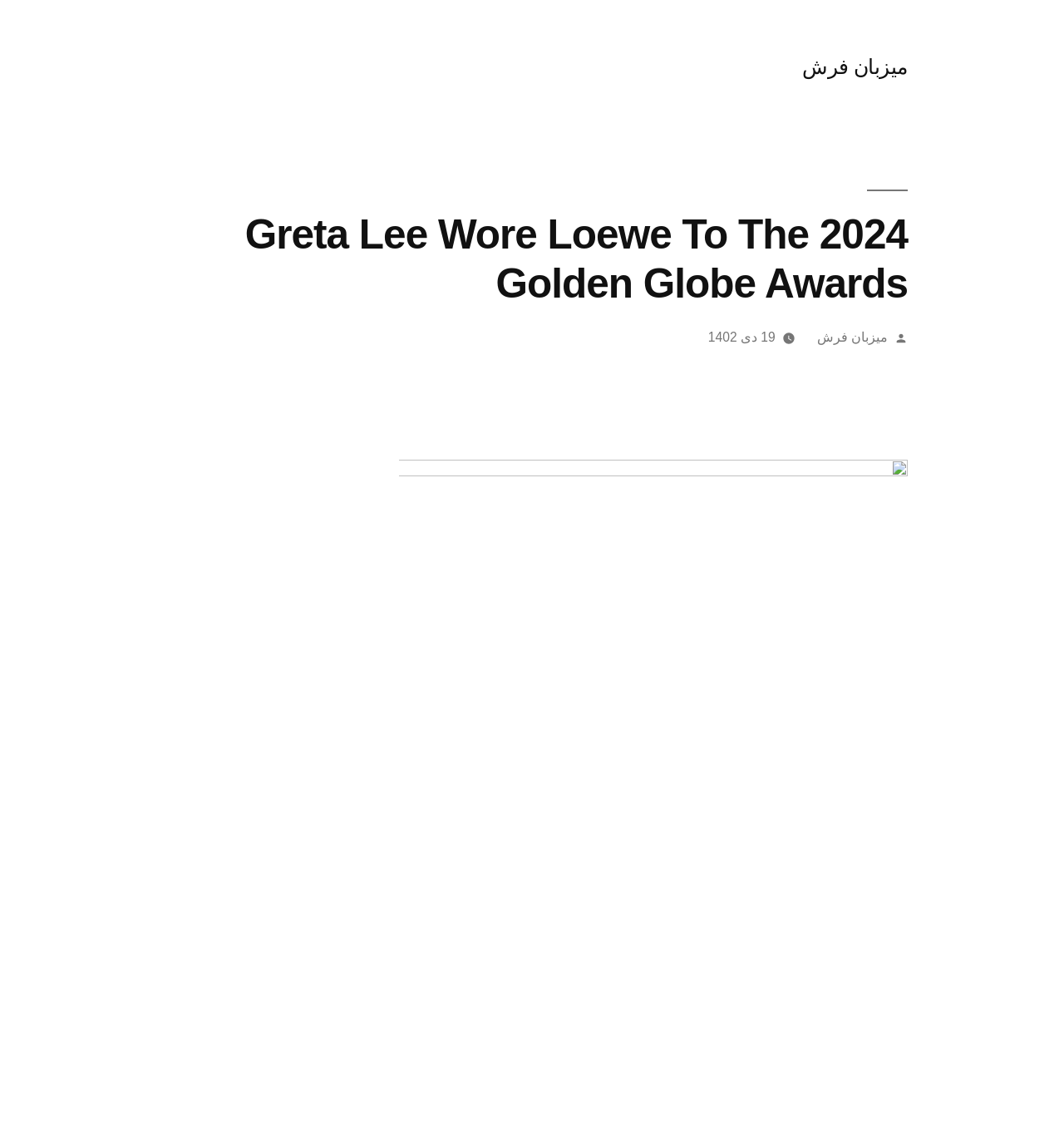Identify the bounding box coordinates for the UI element that matches this description: "میزبان فرش".

[0.768, 0.289, 0.835, 0.301]